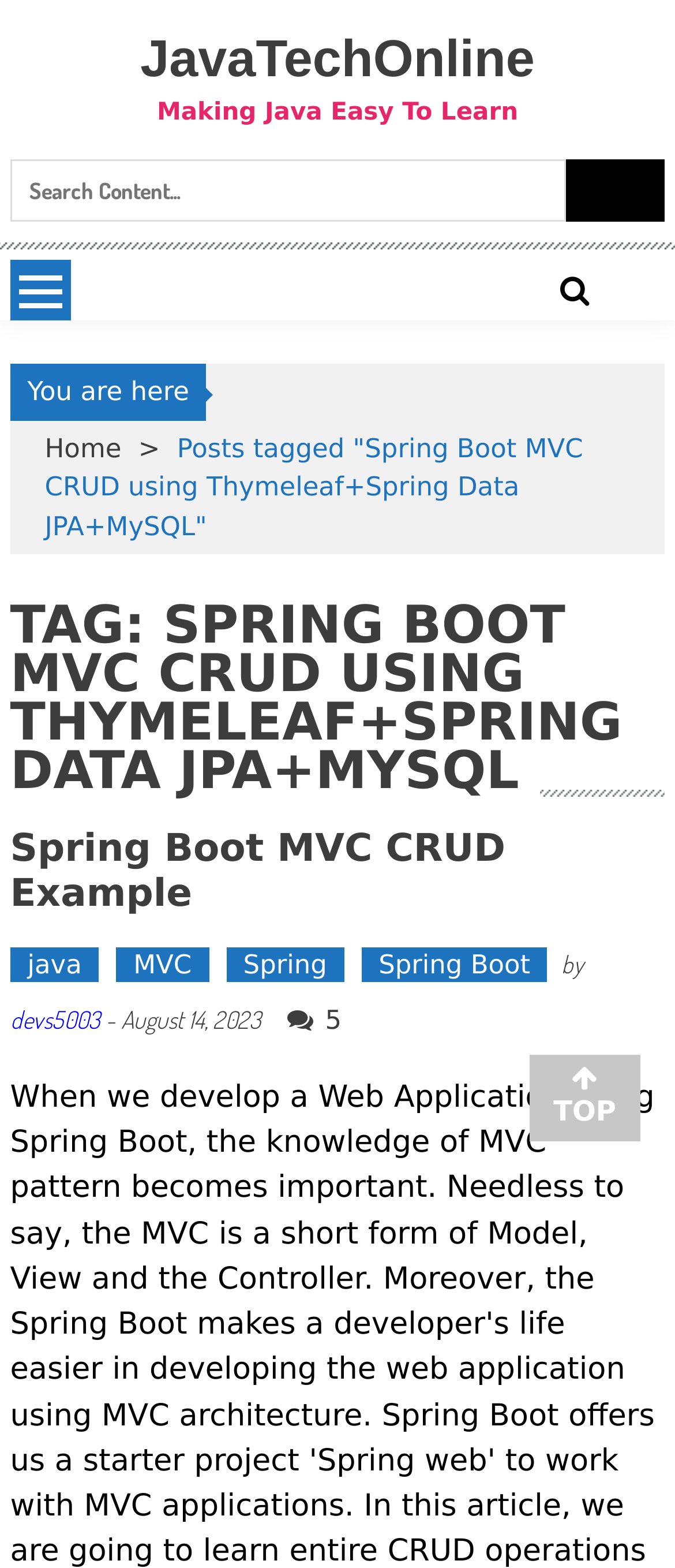Show the bounding box coordinates for the HTML element as described: "Spring Boot MVC CRUD Example".

[0.015, 0.528, 0.749, 0.585]